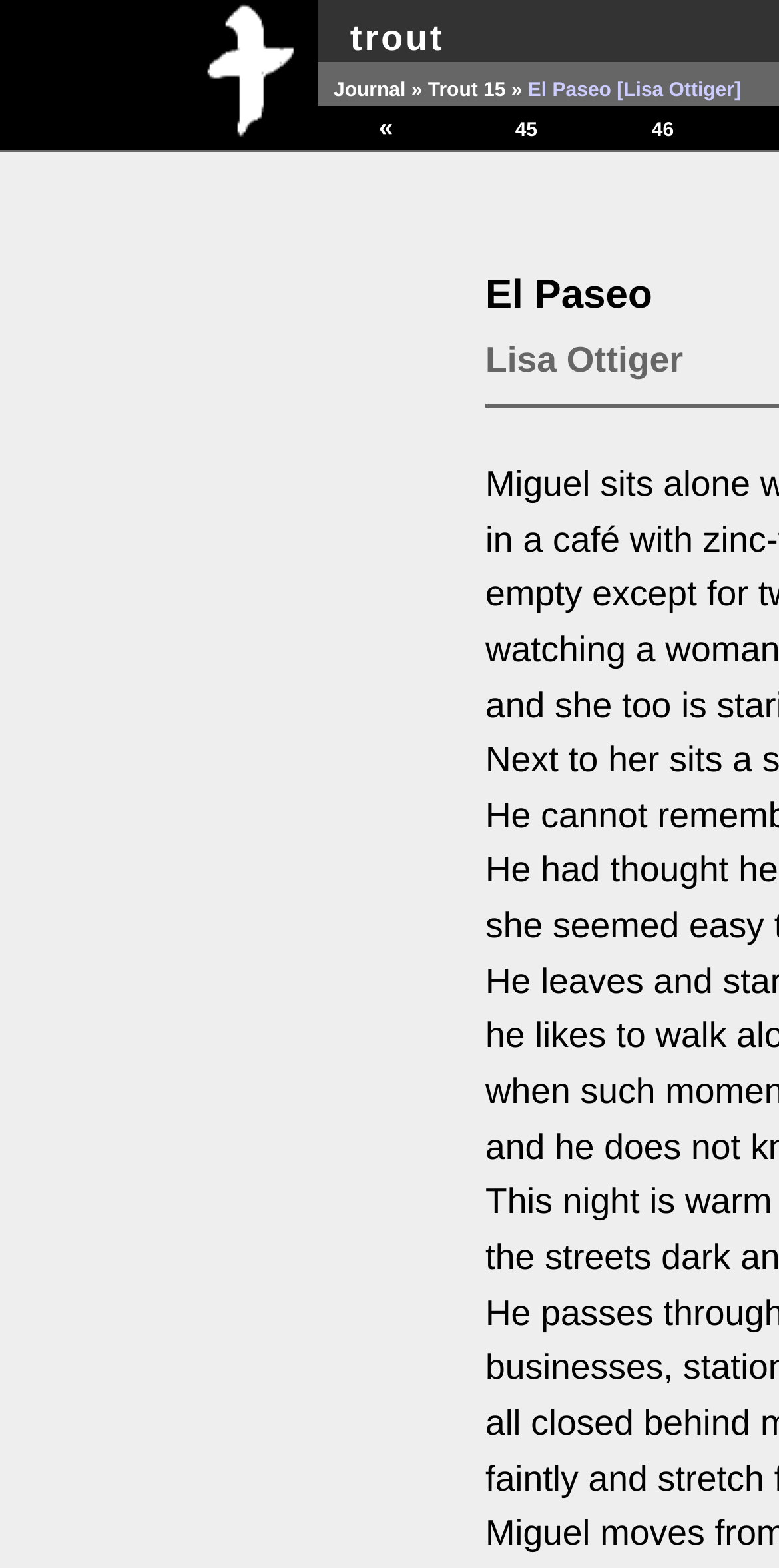Provide your answer to the question using just one word or phrase: What is the name of the artist?

Lisa Ottiger